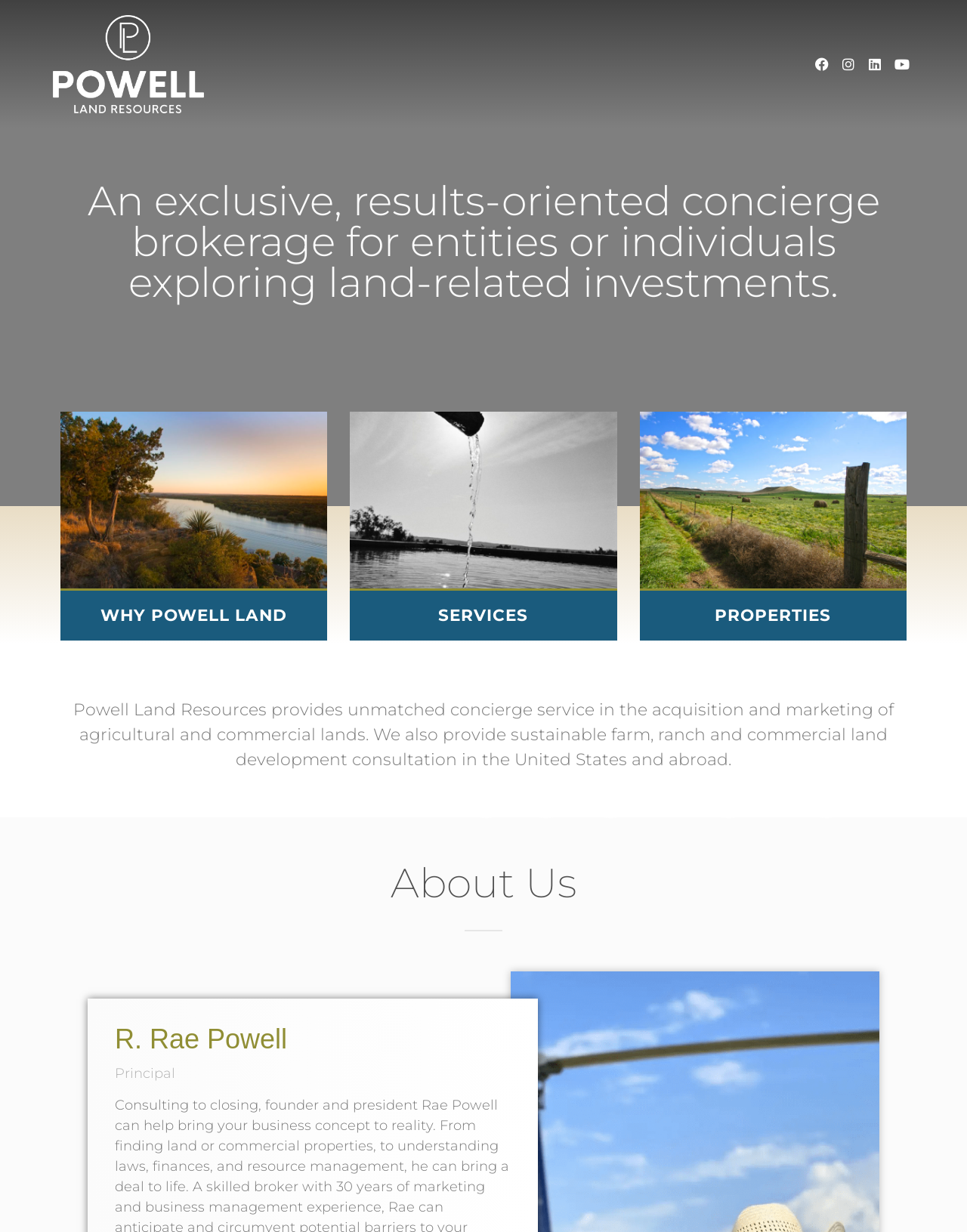Please specify the bounding box coordinates of the clickable section necessary to execute the following command: "Learn about WHY POWELL LAND".

[0.062, 0.334, 0.339, 0.52]